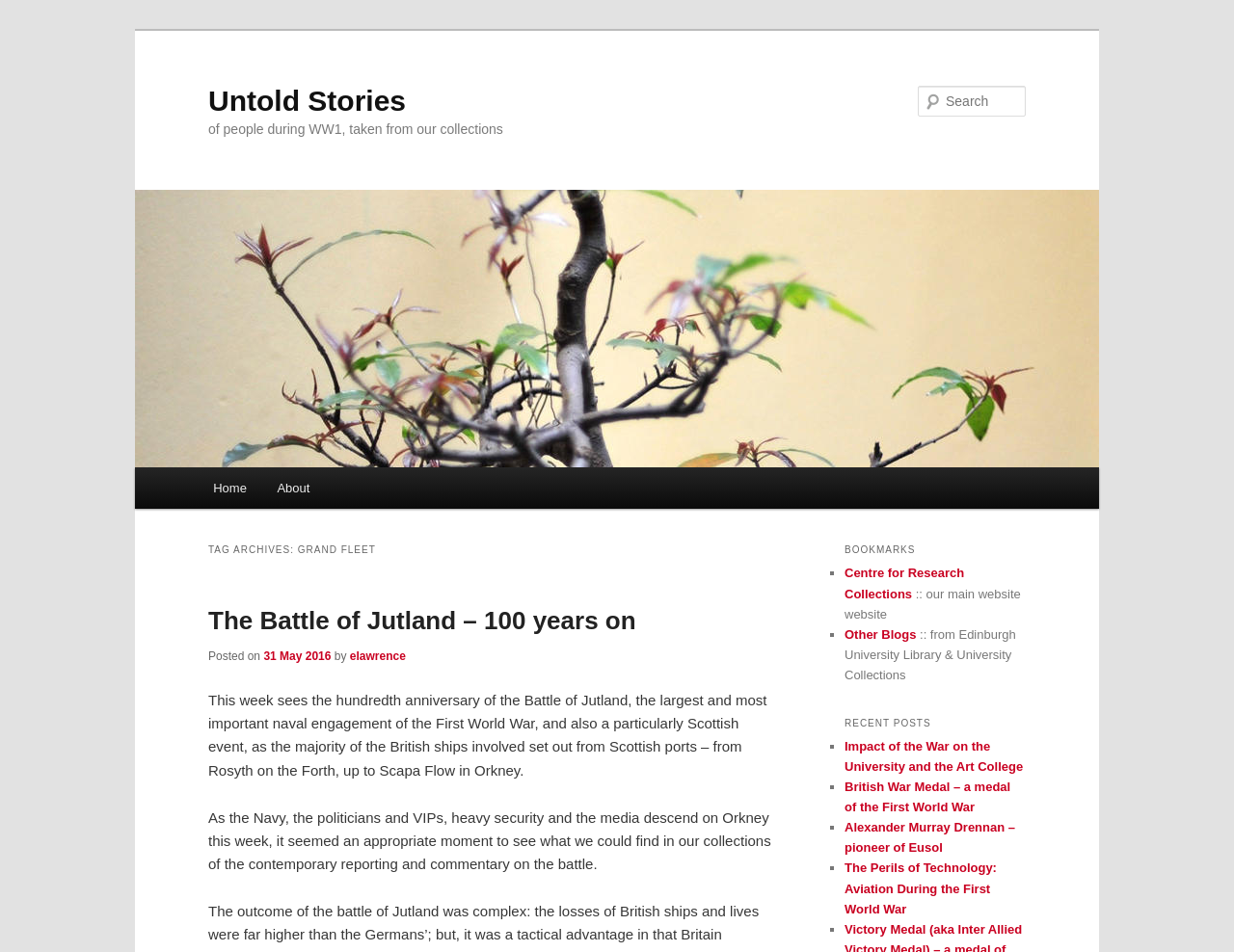Determine the bounding box coordinates of the region that needs to be clicked to achieve the task: "go to MOSERS Home".

None